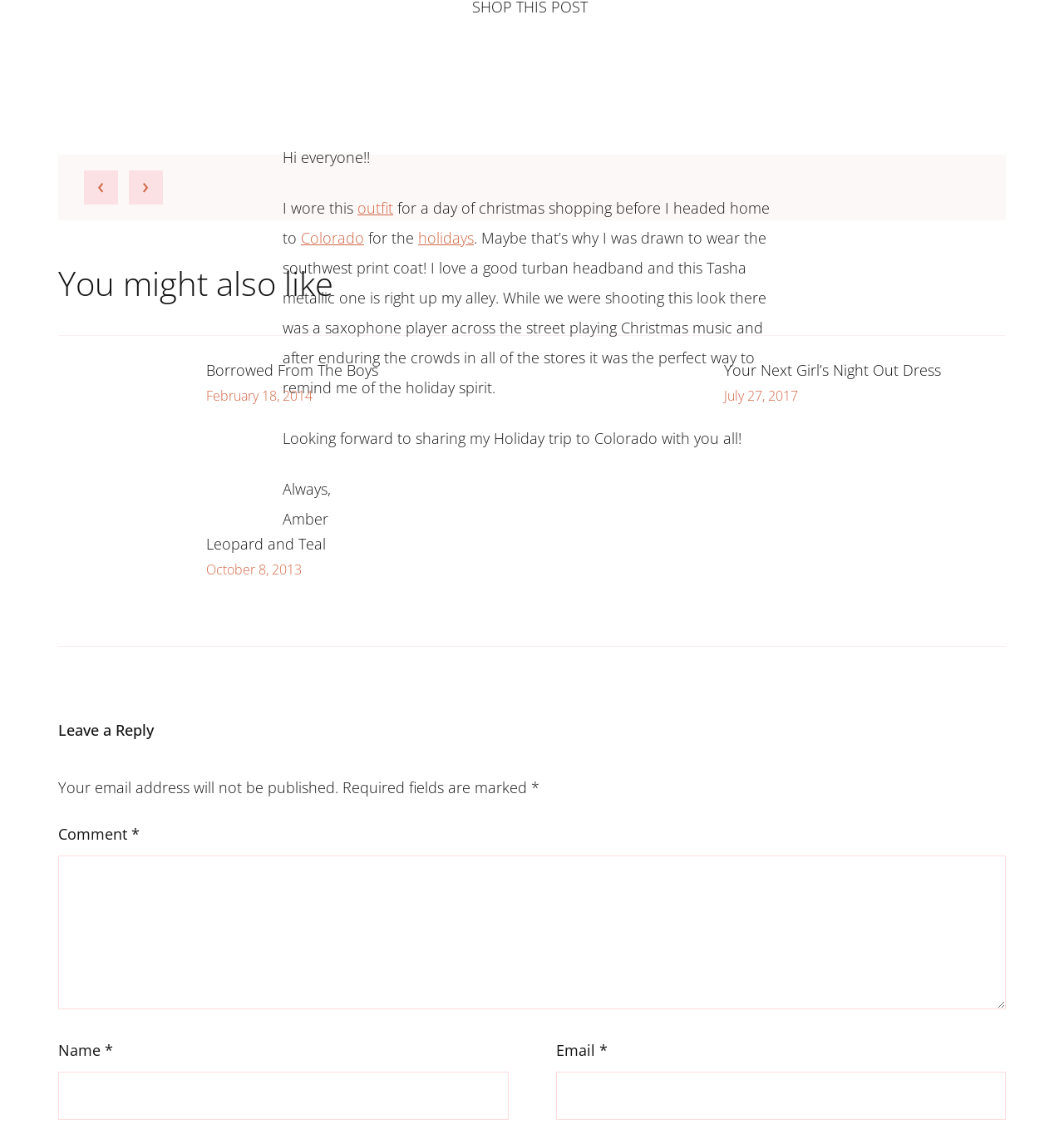Can you provide the bounding box coordinates for the element that should be clicked to implement the instruction: "Click the link 'outfit'"?

[0.336, 0.173, 0.37, 0.191]